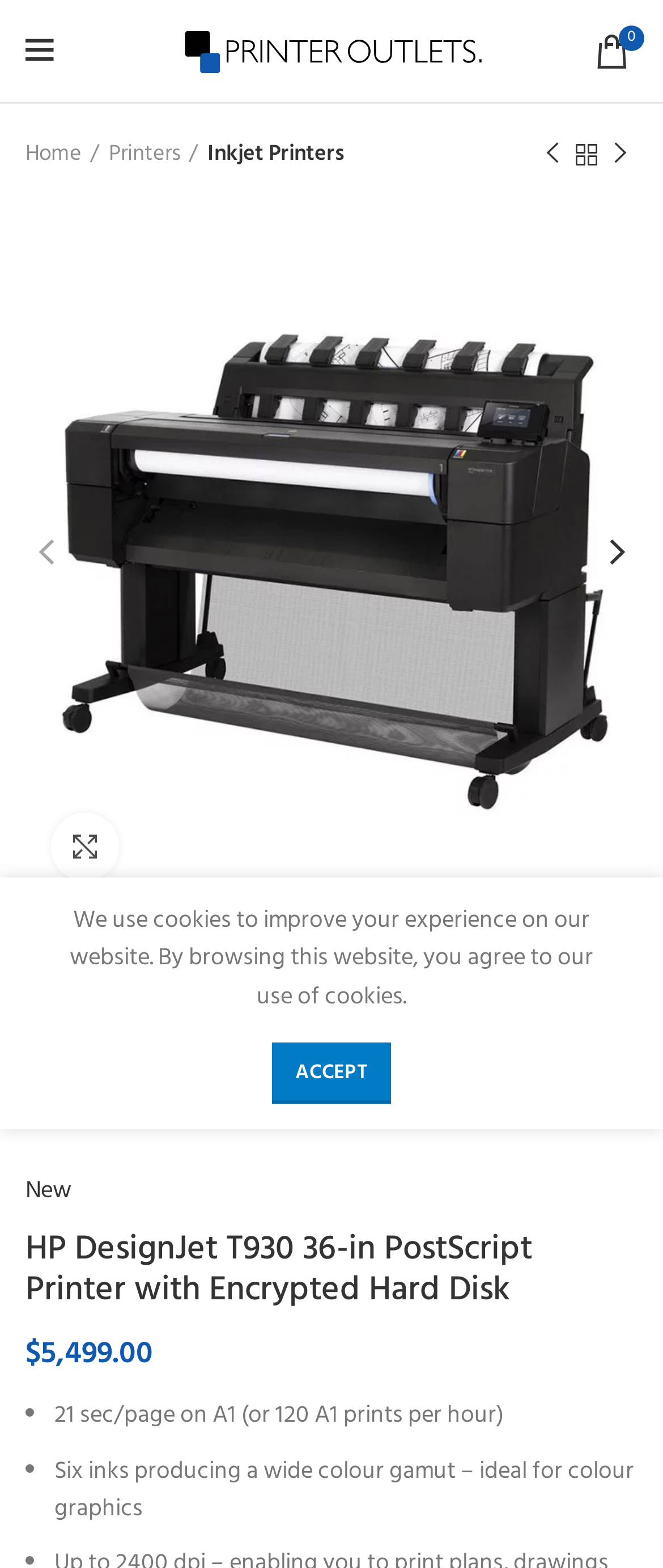How many inks does the HP DesignJet T930 printer use?
Look at the image and respond with a one-word or short-phrase answer.

Six